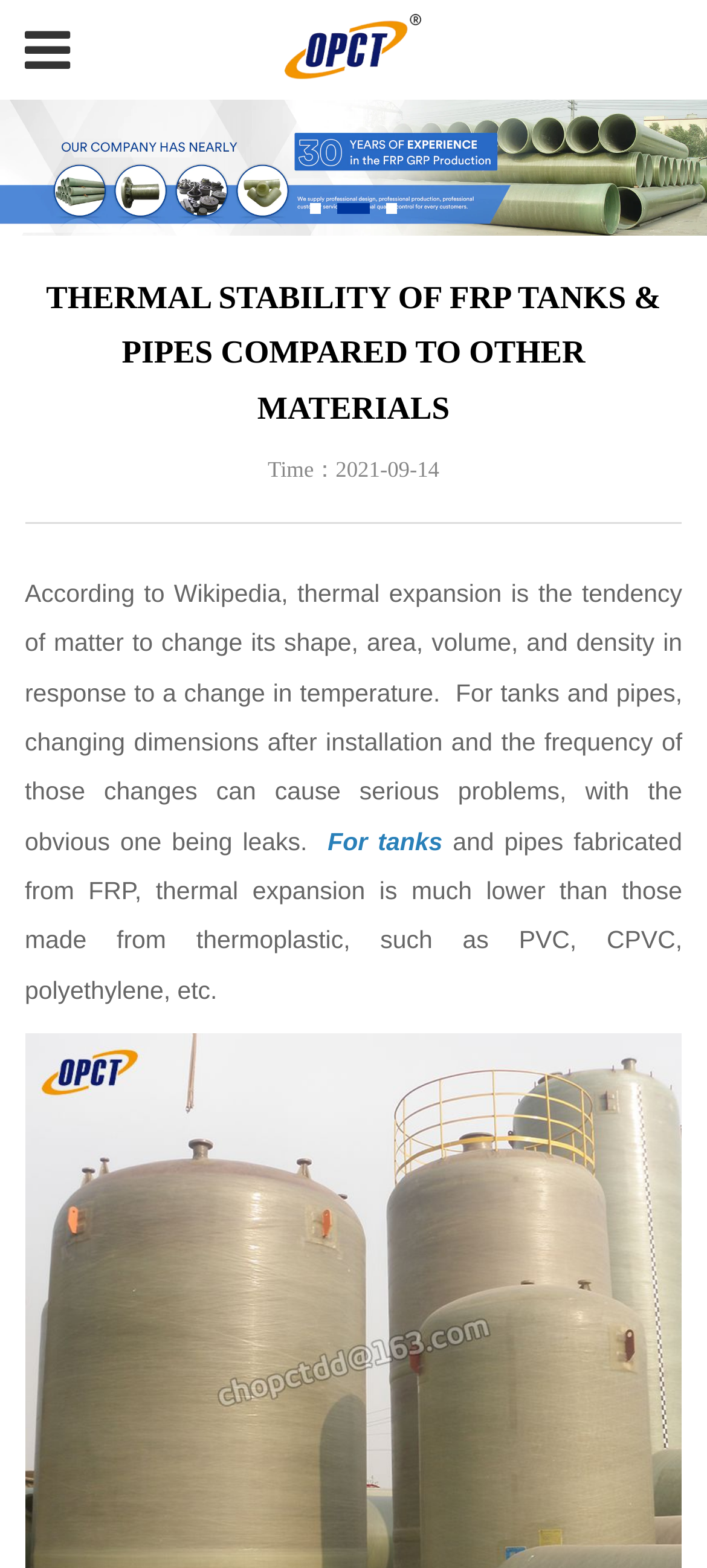From the details in the image, provide a thorough response to the question: What is the comparison being made in the article?

I analyzed the StaticText elements [307] and [310] and found that the article is comparing the thermal expansion of FRP tanks and pipes with those made from thermoplastic materials like PVC, CPVC, and polyethylene.